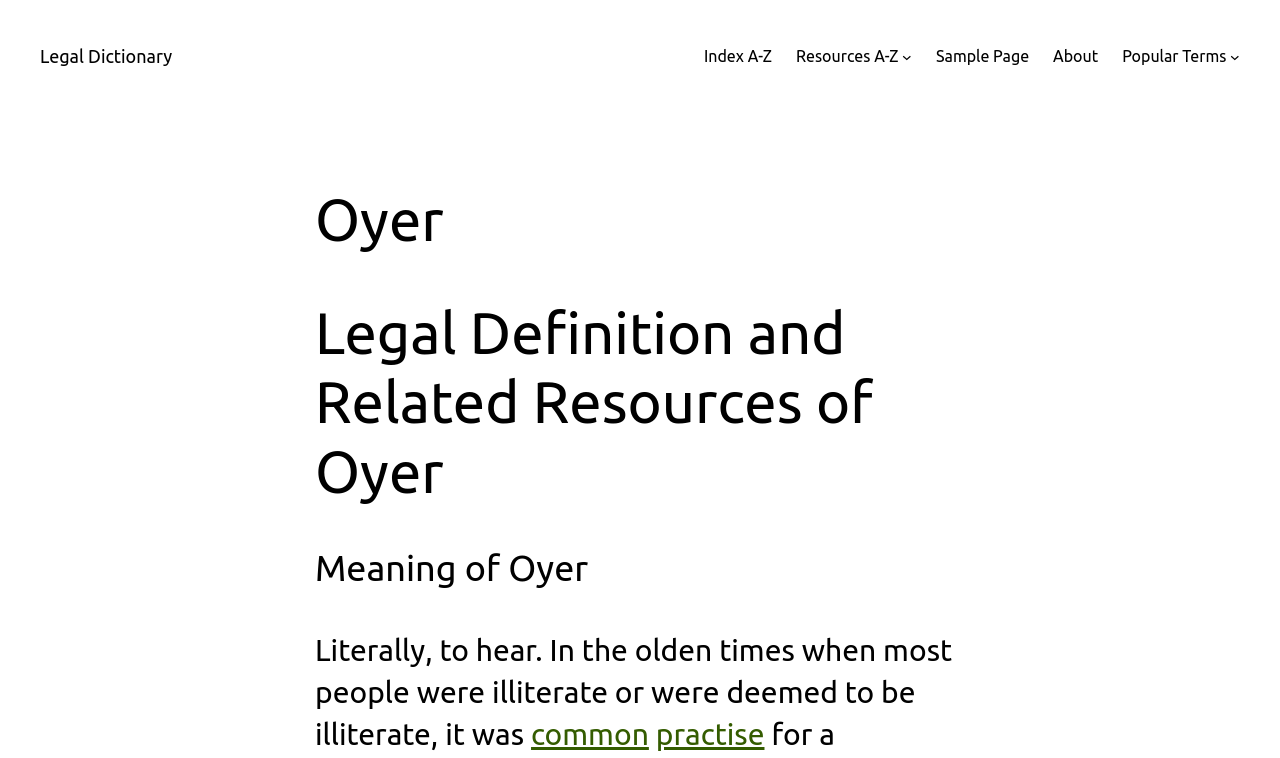Provide a one-word or brief phrase answer to the question:
What is the meaning of 'Oyer' according to this webpage?

Common practise